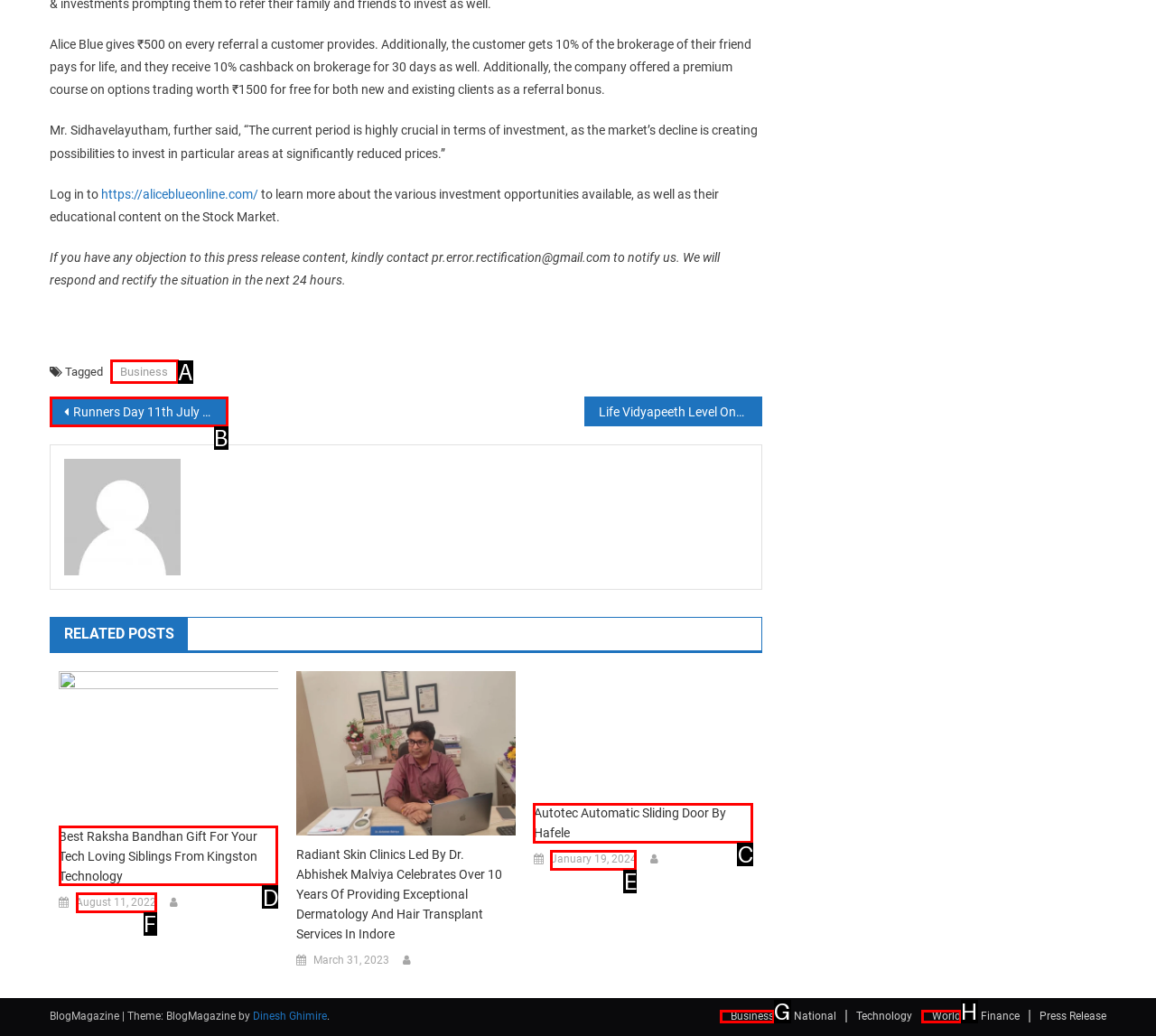Choose the letter that best represents the description: January 19, 2024. Answer with the letter of the selected choice directly.

E